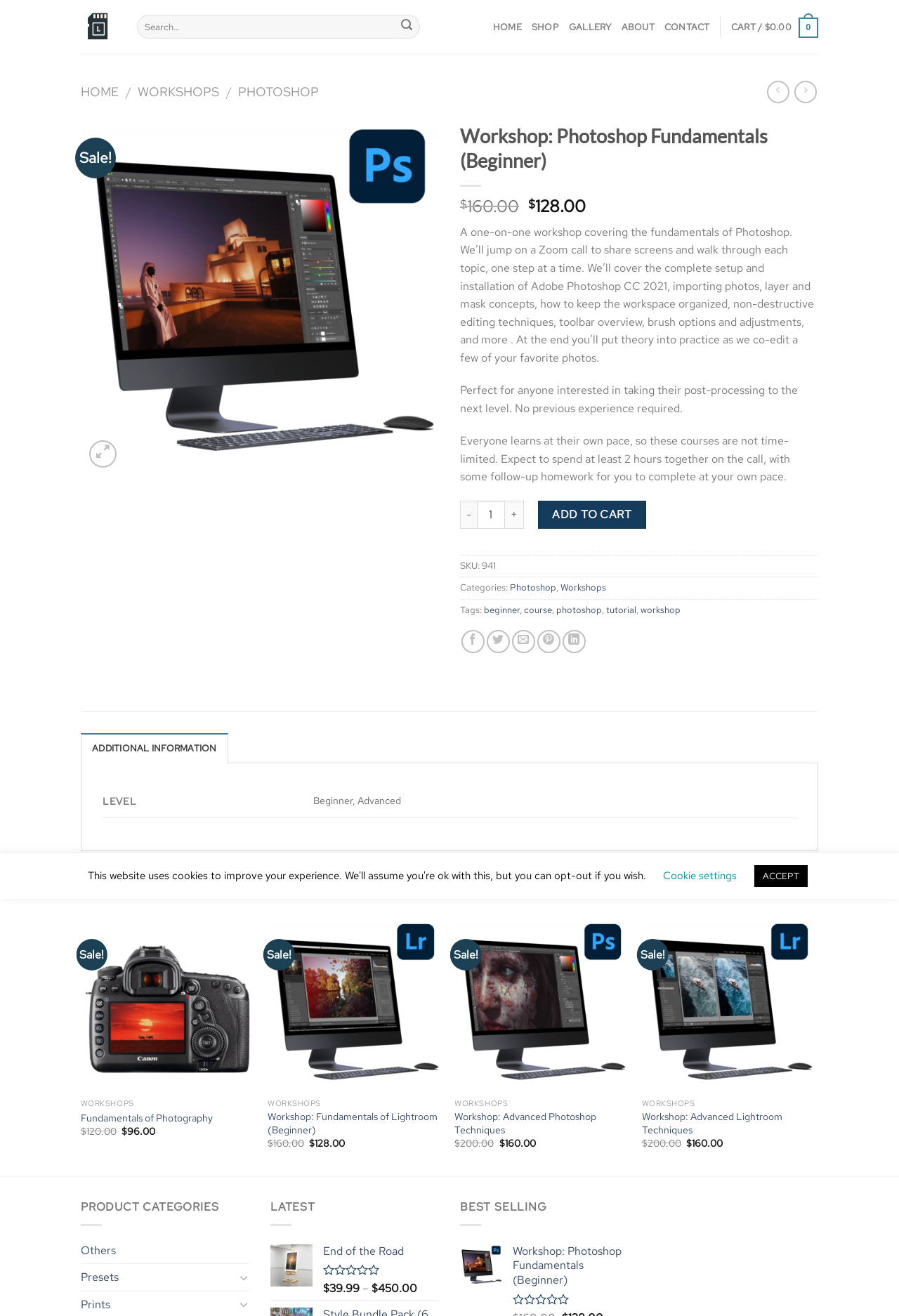What is the discount amount for the Photoshop Fundamentals workshop?
Please use the image to deliver a detailed and complete answer.

I calculated the discount amount by looking at the original price and the sale price of the Photoshop Fundamentals workshop. The original price is $160.00, and the sale price is $128.00. The discount amount is $160.00 - $128.00 = $32.00.